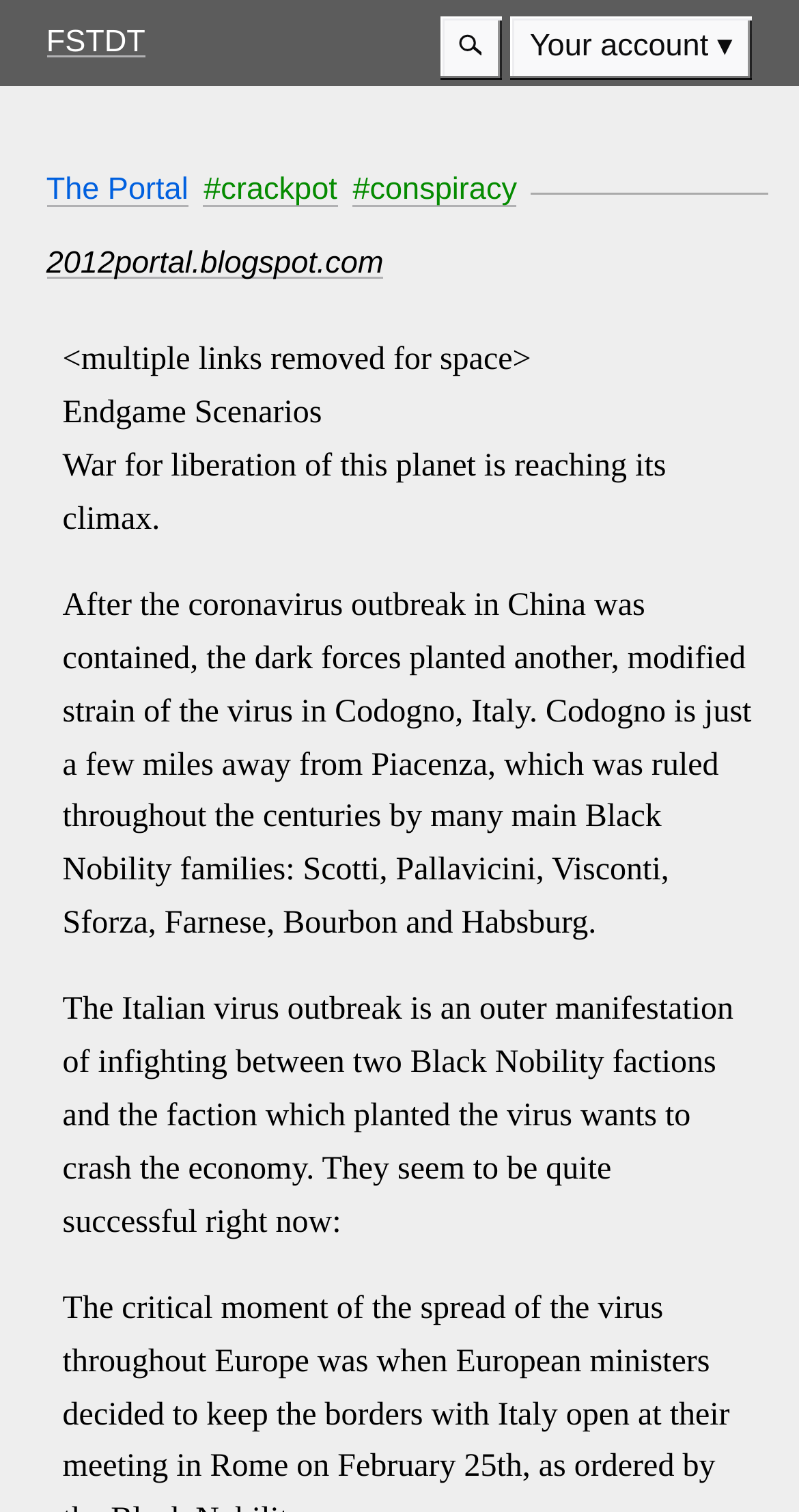Identify the bounding box coordinates for the UI element described as follows: 2012portal.blogspot.com. Use the format (top-left x, top-left y, bottom-right x, bottom-right y) and ensure all values are floating point numbers between 0 and 1.

[0.058, 0.162, 0.48, 0.185]